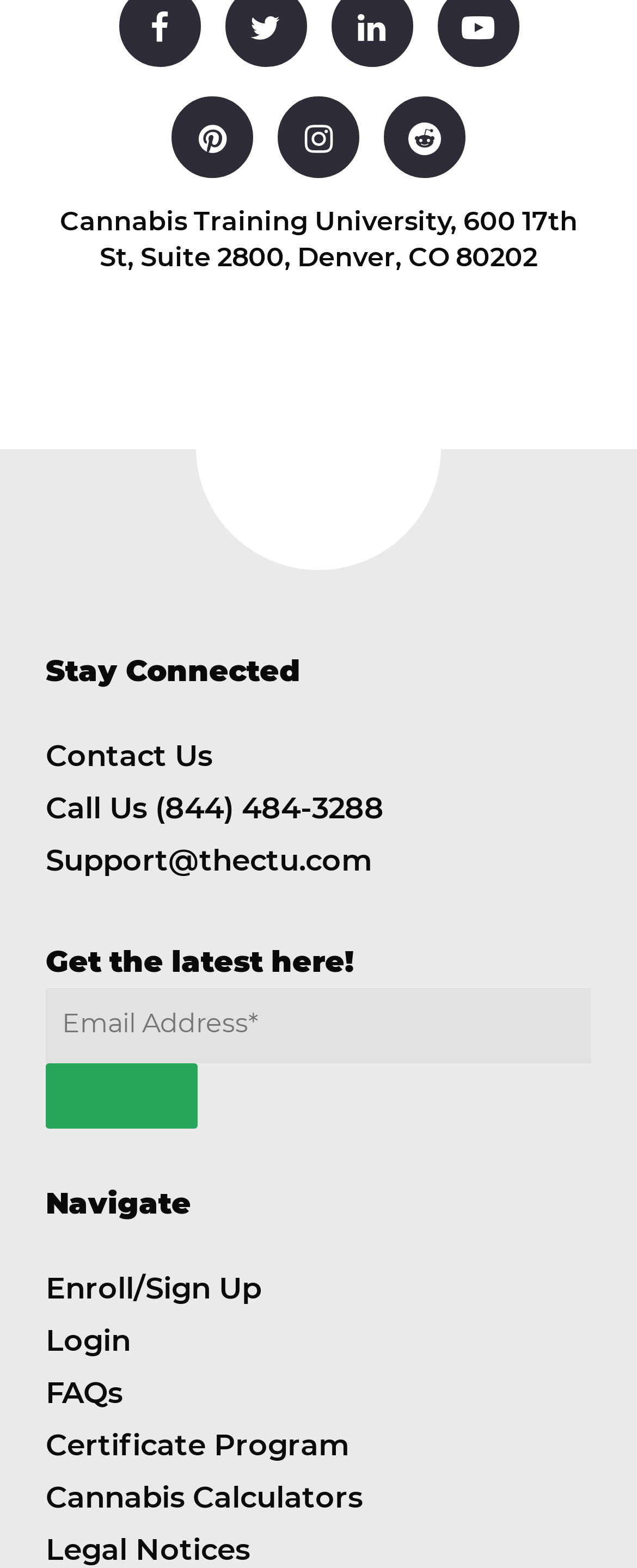Identify the bounding box coordinates of the element to click to follow this instruction: 'Call the support number'. Ensure the coordinates are four float values between 0 and 1, provided as [left, top, right, bottom].

[0.072, 0.505, 0.603, 0.528]